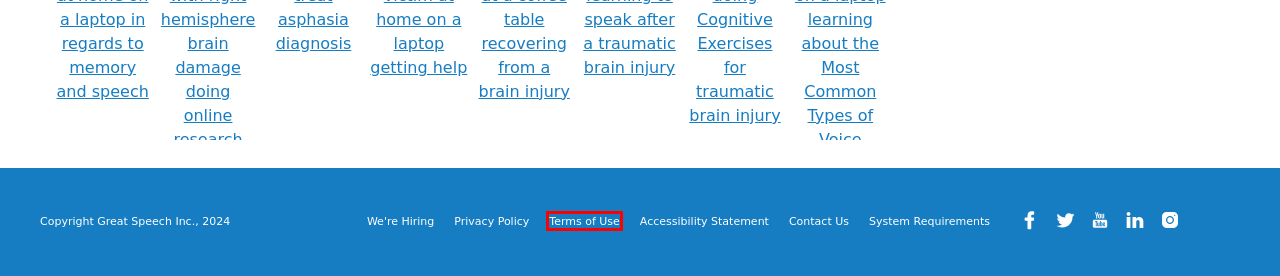You are looking at a screenshot of a webpage with a red bounding box around an element. Determine the best matching webpage description for the new webpage resulting from clicking the element in the red bounding box. Here are the descriptions:
A. Terms of Use - Great Speech
B. Virtual Speech Therapy | Online Speech Therapy at Home
C. Accessibility Statement - Great Speech
D. Online Speech Therapy System Requirements - Great Speech
E. Privacy Policy | Online Speech Therapy at Great Speech
F. Contact Great Speech for Online Speech Therapy
G. Join The Great Speech Team Form - Great Speech
H. What is Aphasia? - The National Aphasia Association

A